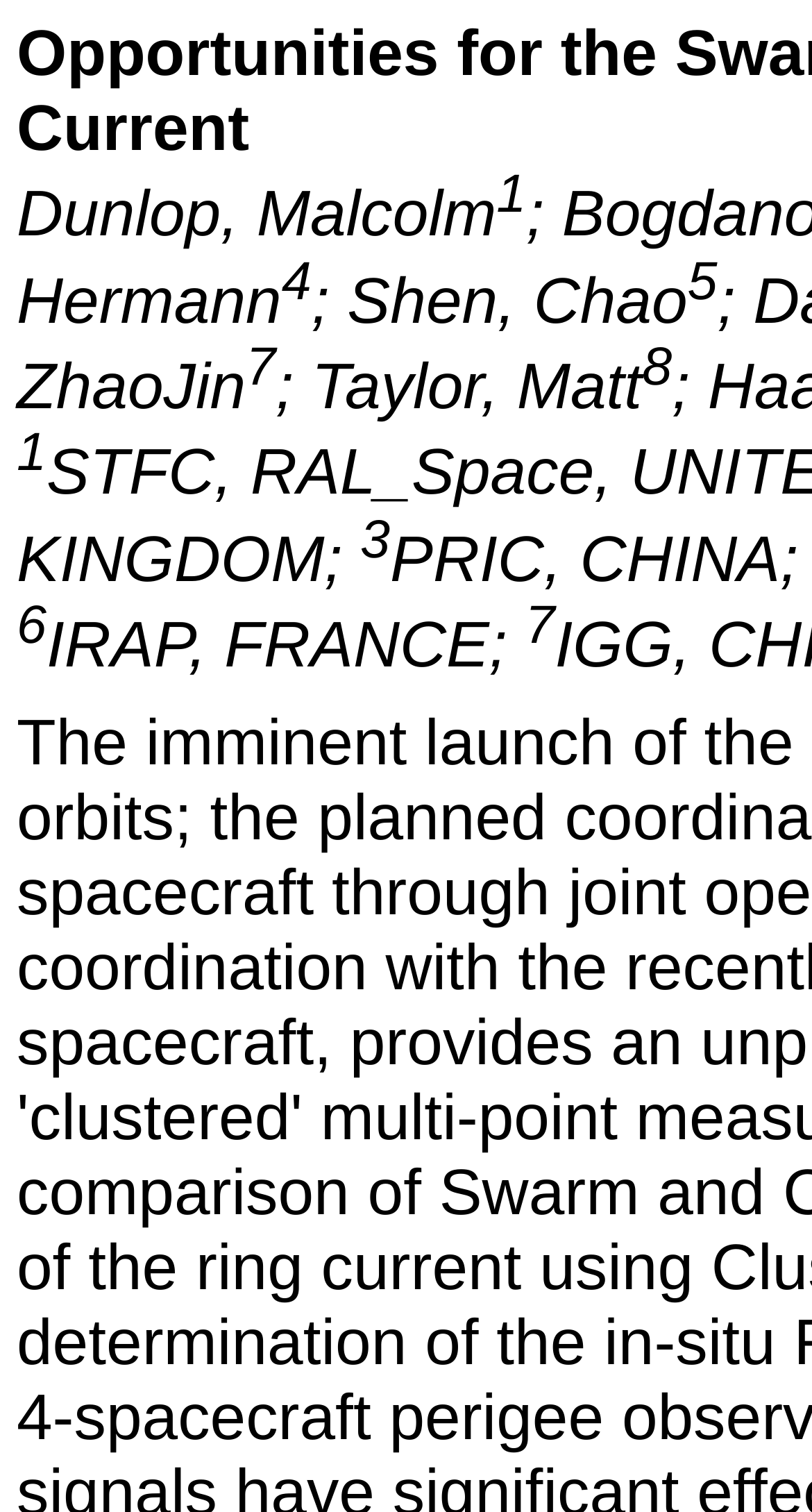Provide a single word or phrase answer to the question: 
What is the affiliation of the authors?

IRAP, FRANCE